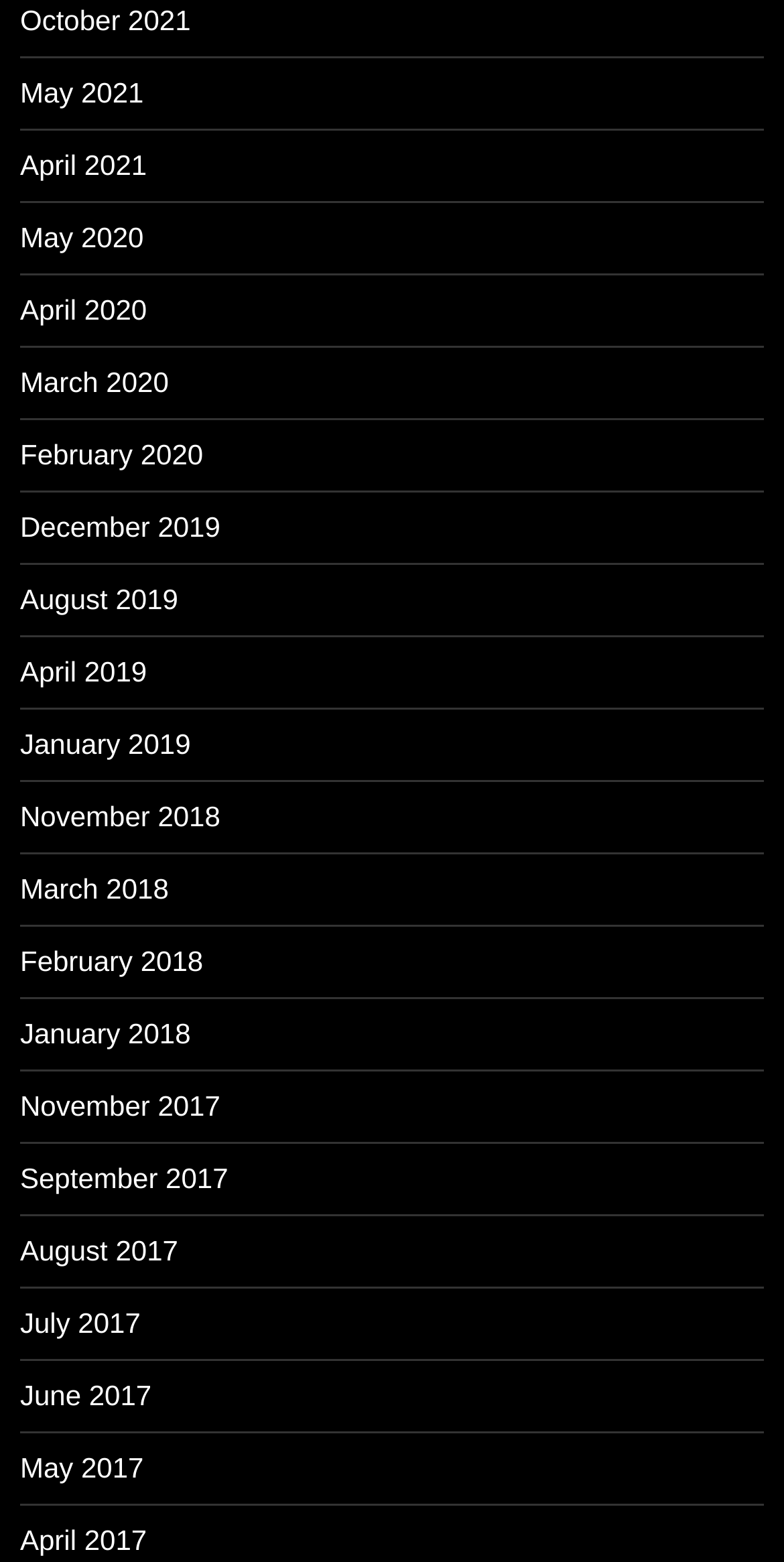Locate the bounding box coordinates of the clickable part needed for the task: "View October 2021".

[0.026, 0.003, 0.243, 0.023]